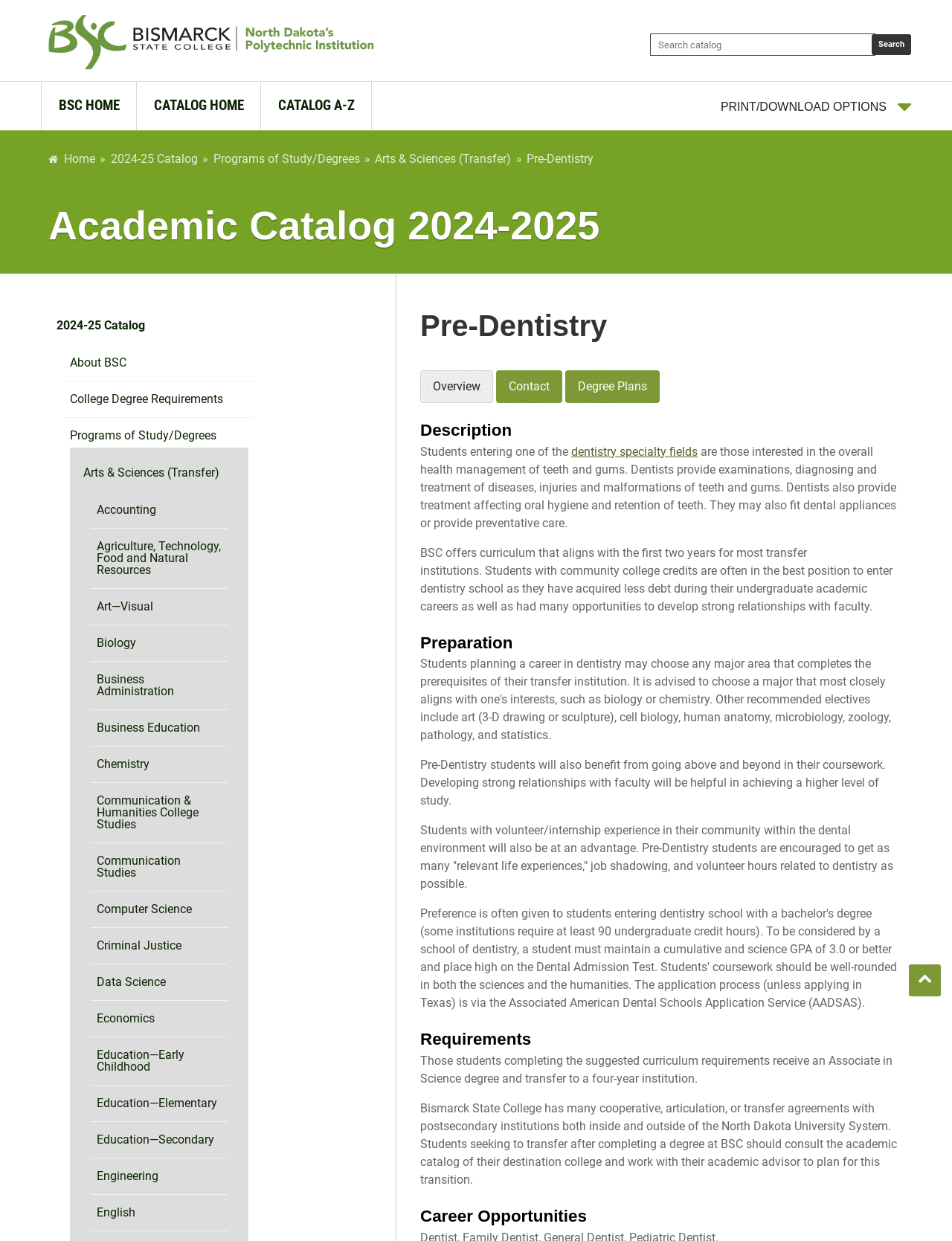What is the name of the college?
Respond to the question with a well-detailed and thorough answer.

I found the answer by looking at the top-left corner of the webpage, where it says 'Pre-Dentistry < Bismarck State College'. The college name is 'Bismarck State College'.